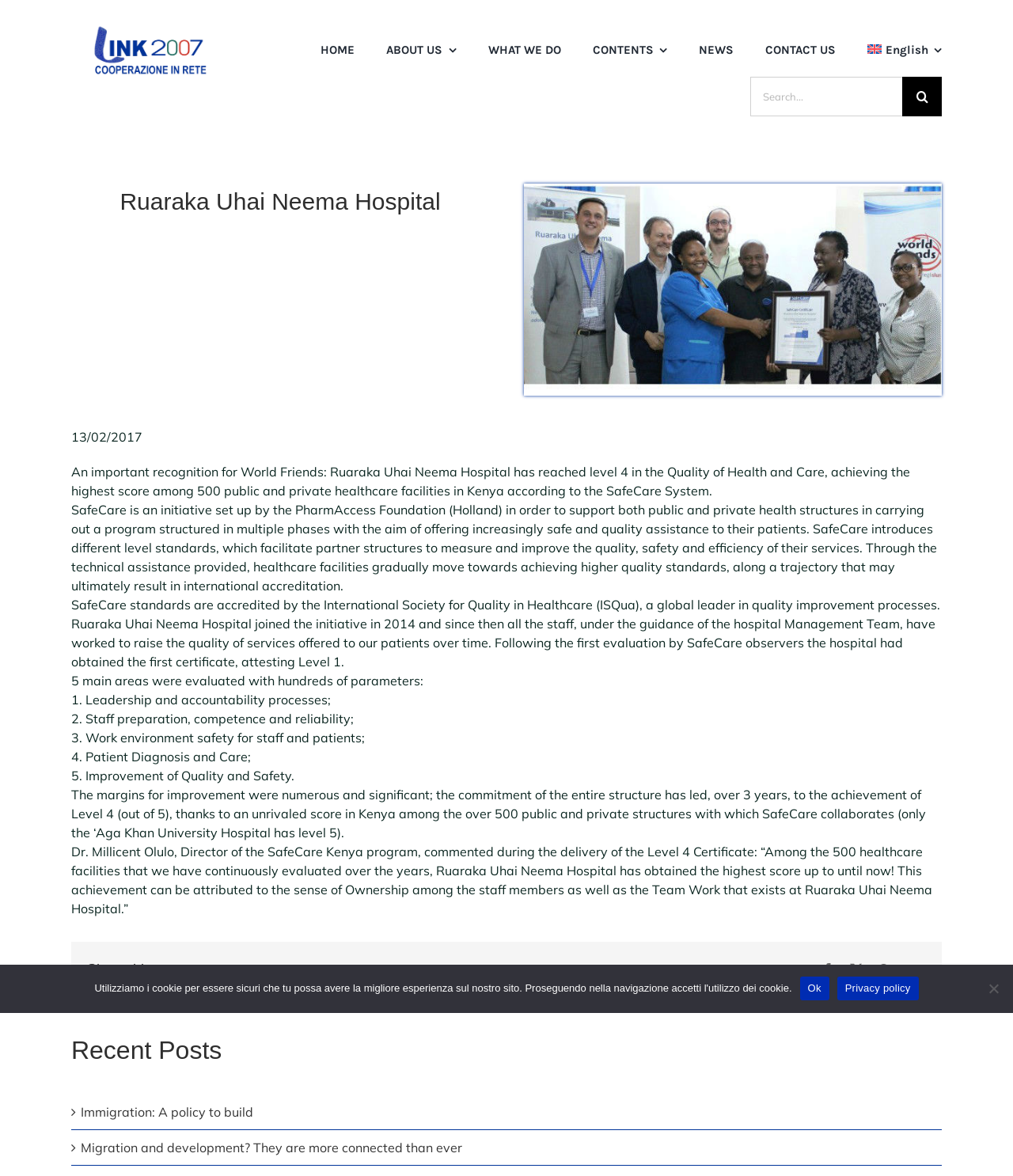Can you find the bounding box coordinates for the UI element given this description: "Privacy policy"? Provide the coordinates as four float numbers between 0 and 1: [left, top, right, bottom].

[0.826, 0.83, 0.907, 0.85]